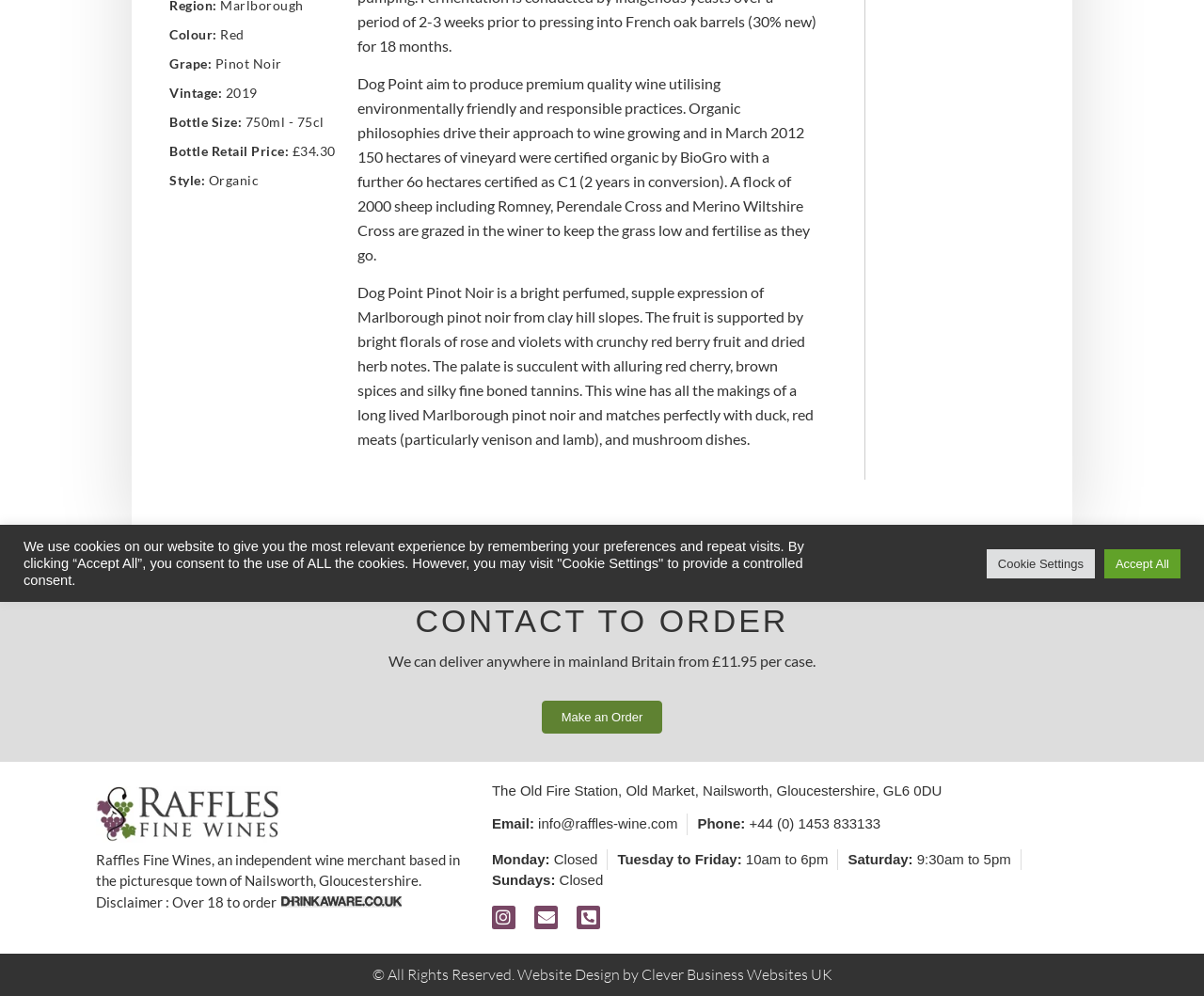Please determine the bounding box coordinates, formatted as (top-left x, top-left y, bottom-right x, bottom-right y), with all values as floating point numbers between 0 and 1. Identify the bounding box of the region described as: Instagram

[0.408, 0.909, 0.428, 0.933]